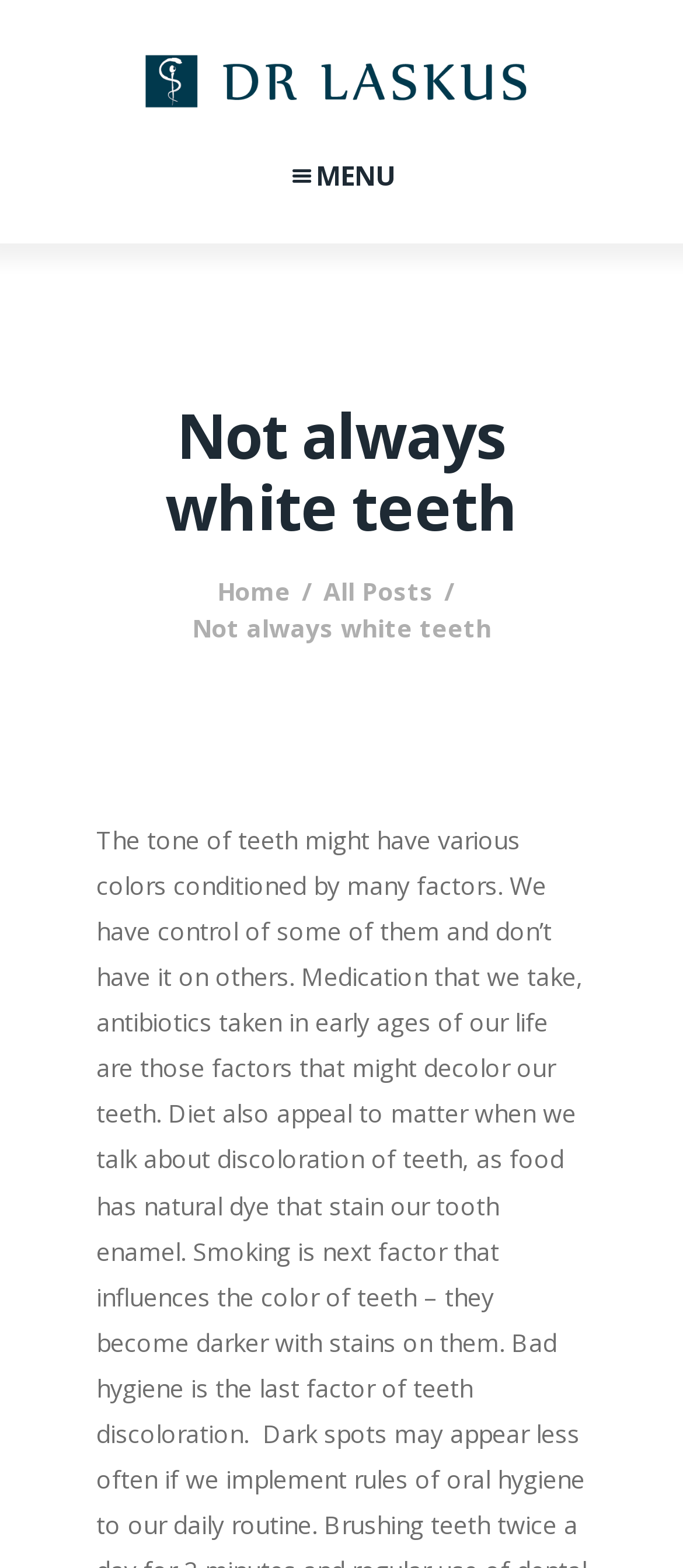Locate the primary heading on the webpage and return its text.

Not always white teeth